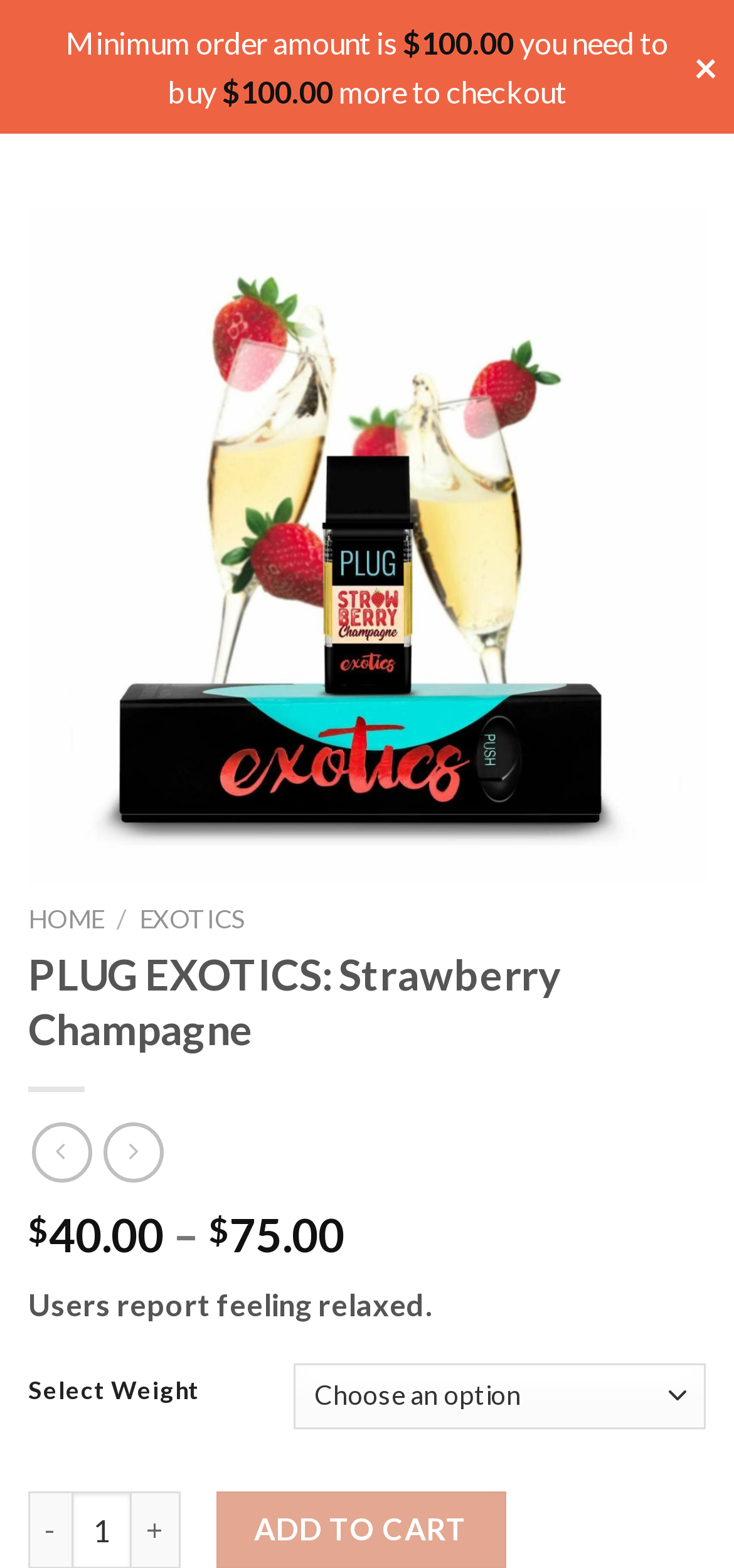What is the price range of the product?
Using the screenshot, give a one-word or short phrase answer.

$40.00 - $75.00